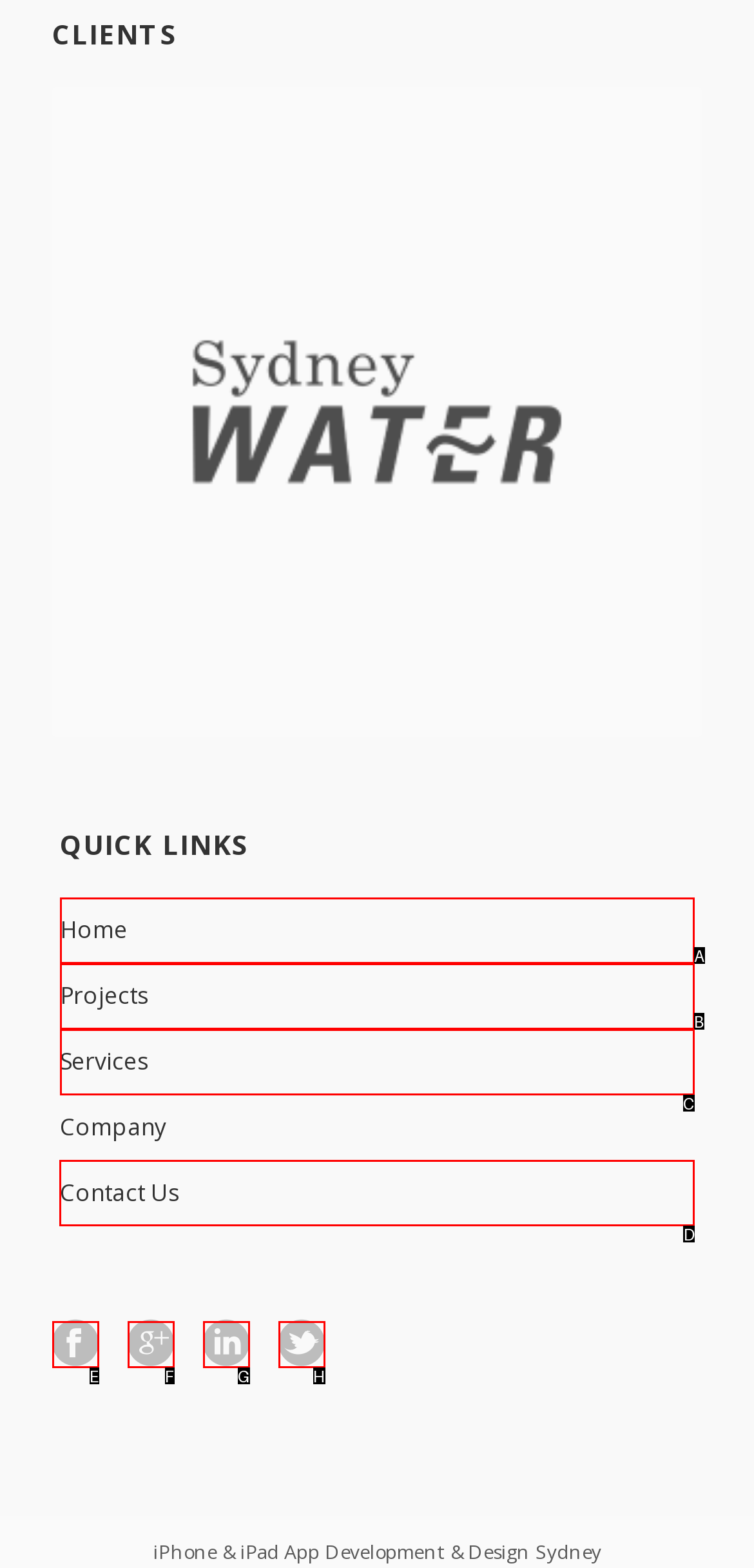Choose the HTML element that needs to be clicked for the given task: Contact us Respond by giving the letter of the chosen option.

D